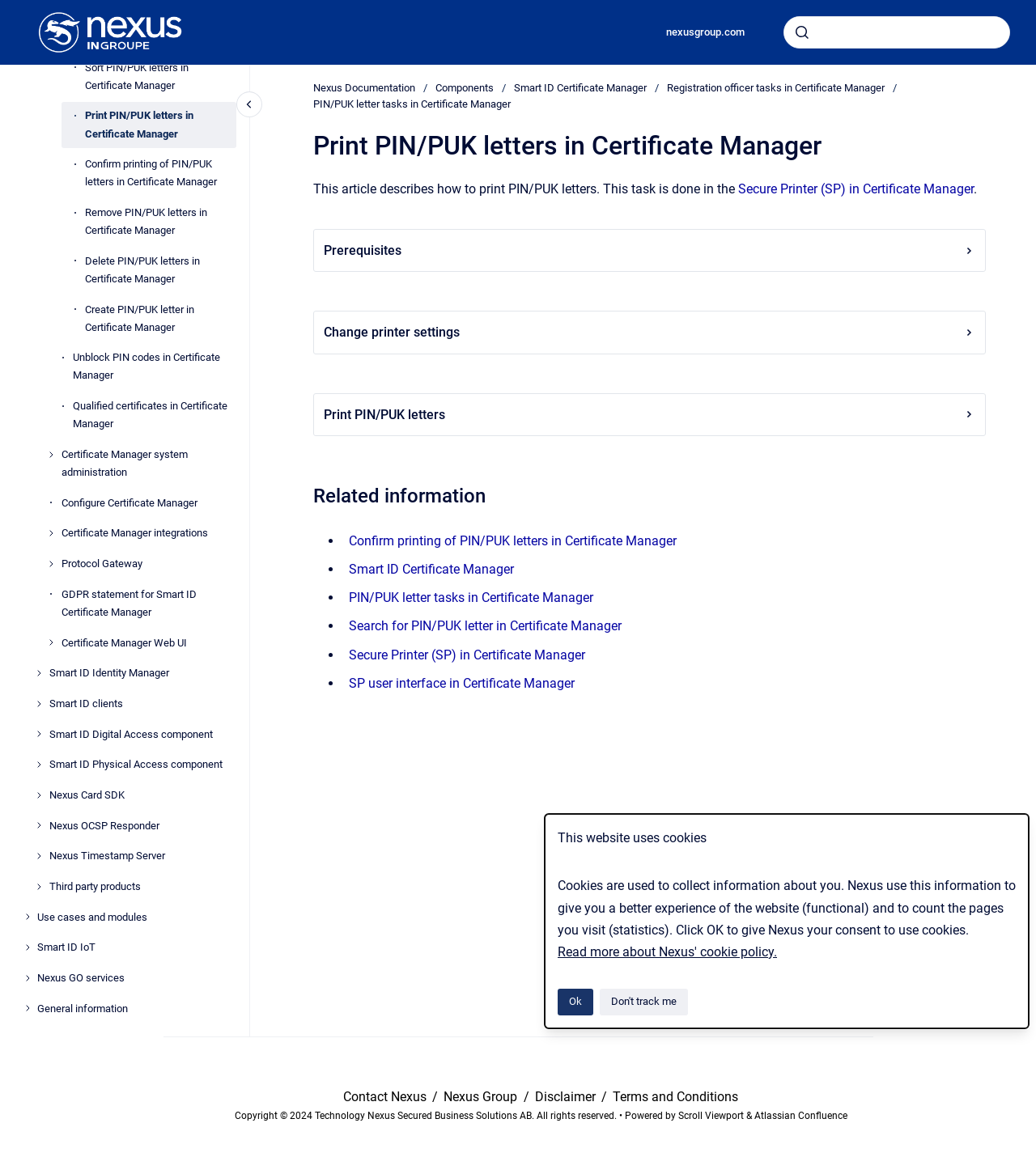Please find the bounding box coordinates (top-left x, top-left y, bottom-right x, bottom-right y) in the screenshot for the UI element described as follows: Components

[0.42, 0.069, 0.477, 0.083]